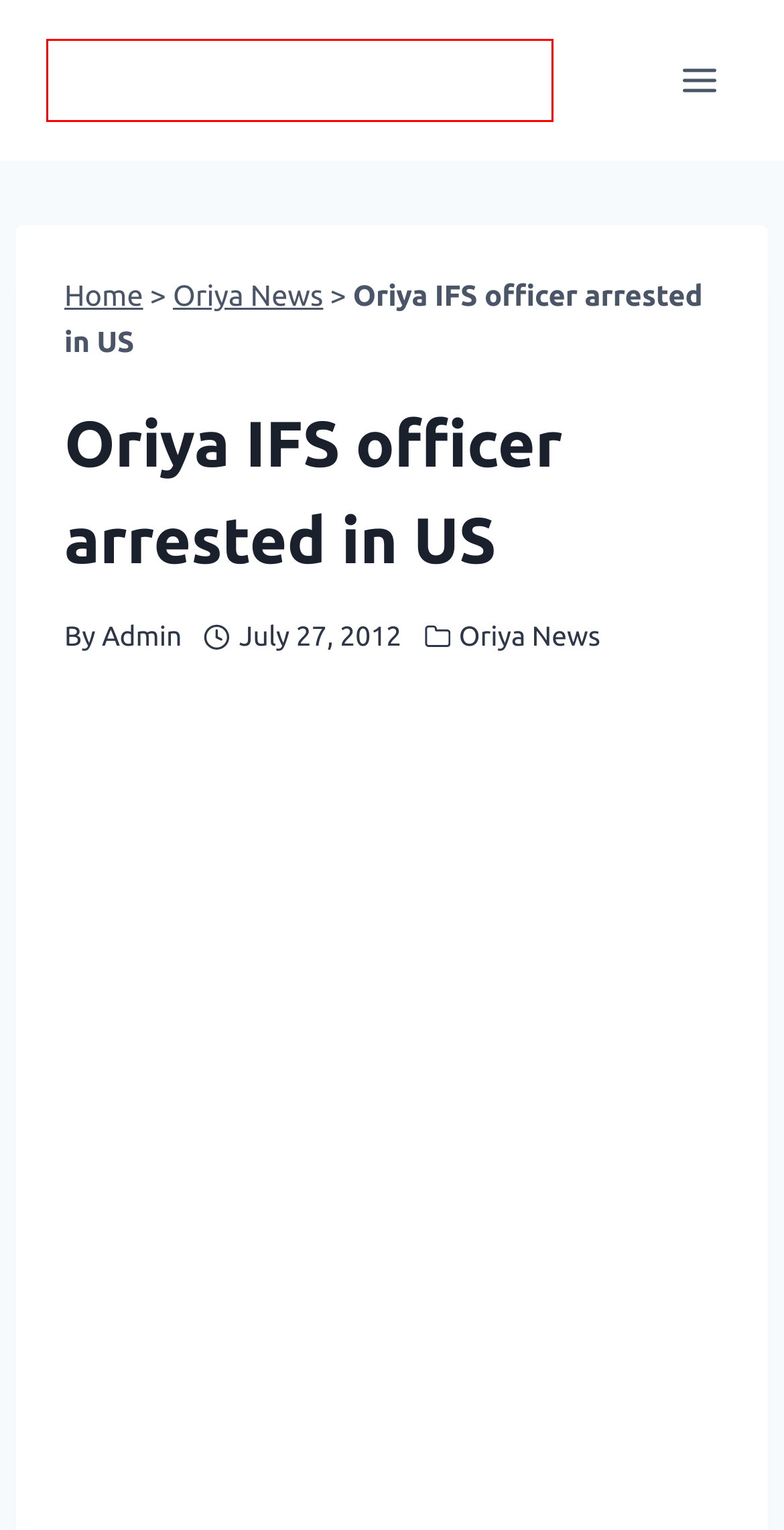Given a screenshot of a webpage with a red bounding box around an element, choose the most appropriate webpage description for the new page displayed after clicking the element within the bounding box. Here are the candidates:
A. Ruling BJD swept second phase of ULB polls in western Odisha
B. Kalinga Sena & Odia Pua filed FIR against Hindustan Times News Paper
C. Renault Scala launched in Bhubaneswar (Orissa) market - Odisha Car
D. Oriya News | Odia News in English | Oriya News from Orissa
E. SC Jamir appointed as new Governor of Orissa today
F. President to visit Odisha Puri Temple and IIT-Bhubaneswar on Sep 6
G. Special exam for NRI engineering students in current academic session
H. Oriya News | Latest Oriya News | Odia News Online Updates

H